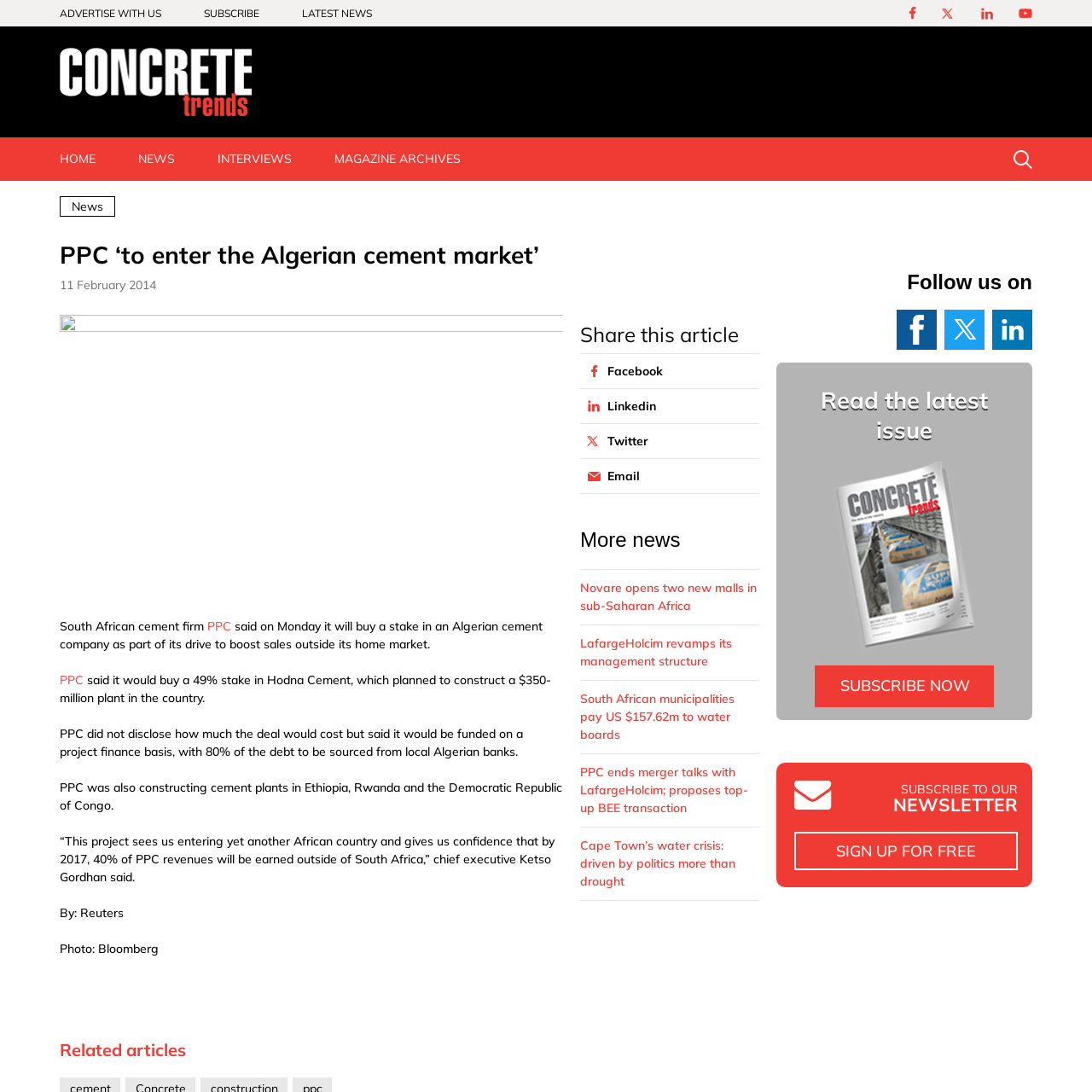Generate the text content of the main heading of the webpage.

PPC ‘to enter the Algerian cement market’